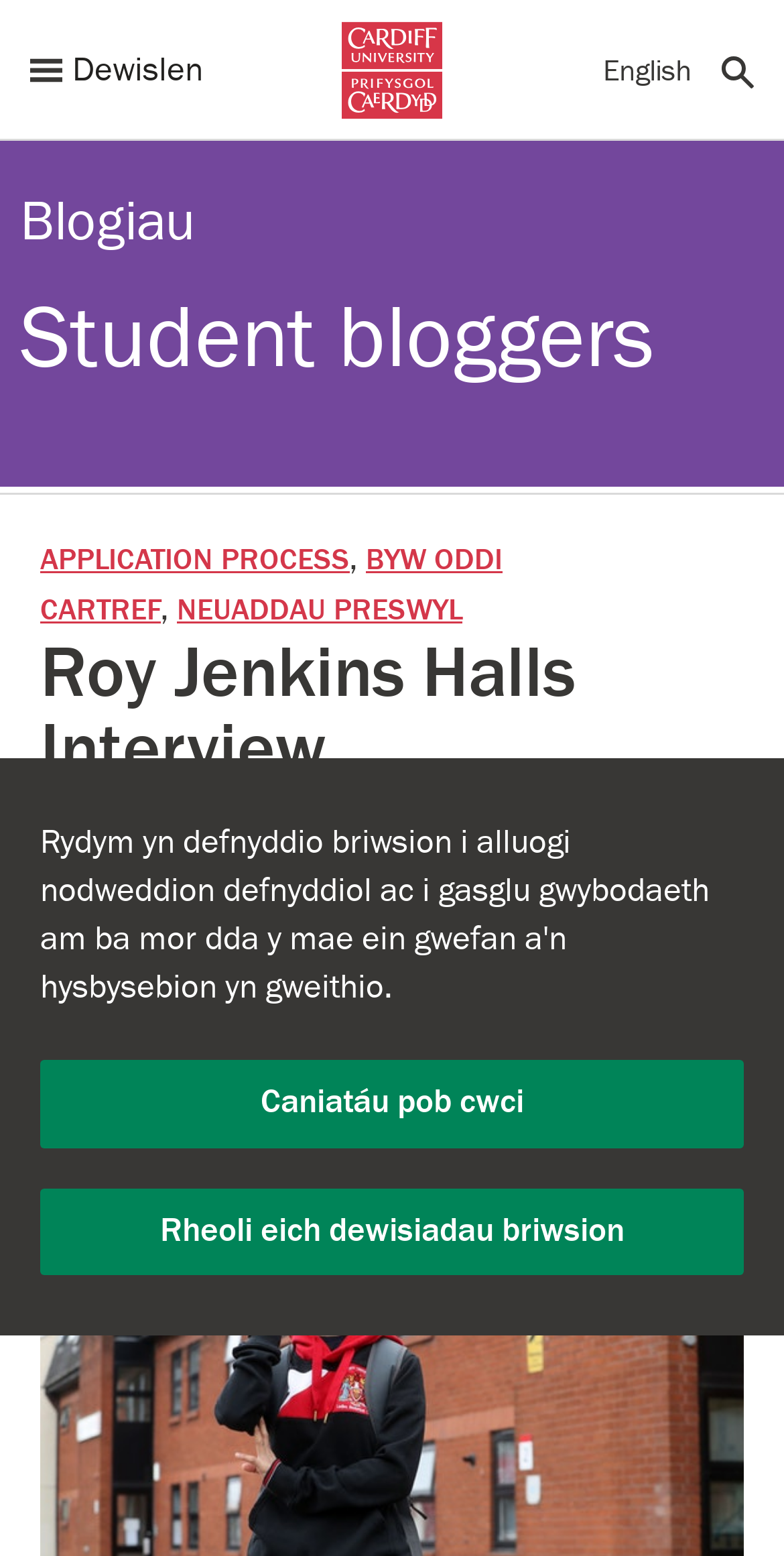Examine the image carefully and respond to the question with a detailed answer: 
How many links are in the navigation menu?

I counted the links in the navigation menu, which are 'Menu Dewislen', 'Cardiff University logo', 'Fersiwn Gymraeg o'r dudalen hon', 'Search', and found that there are 5 links in total.